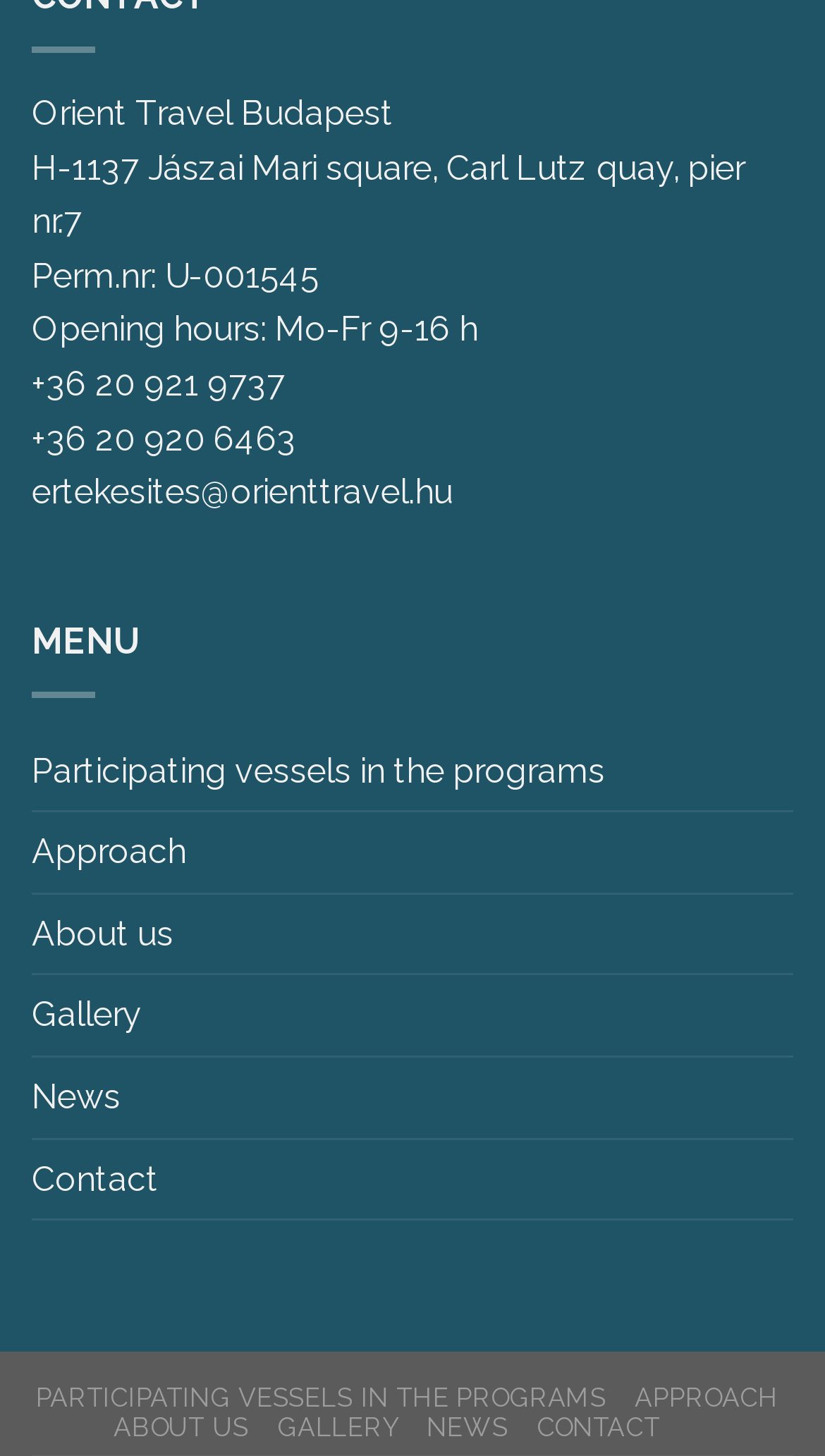Pinpoint the bounding box coordinates of the clickable area needed to execute the instruction: "Click the phone number +36 20 921 9737". The coordinates should be specified as four float numbers between 0 and 1, i.e., [left, top, right, bottom].

[0.038, 0.25, 0.346, 0.277]